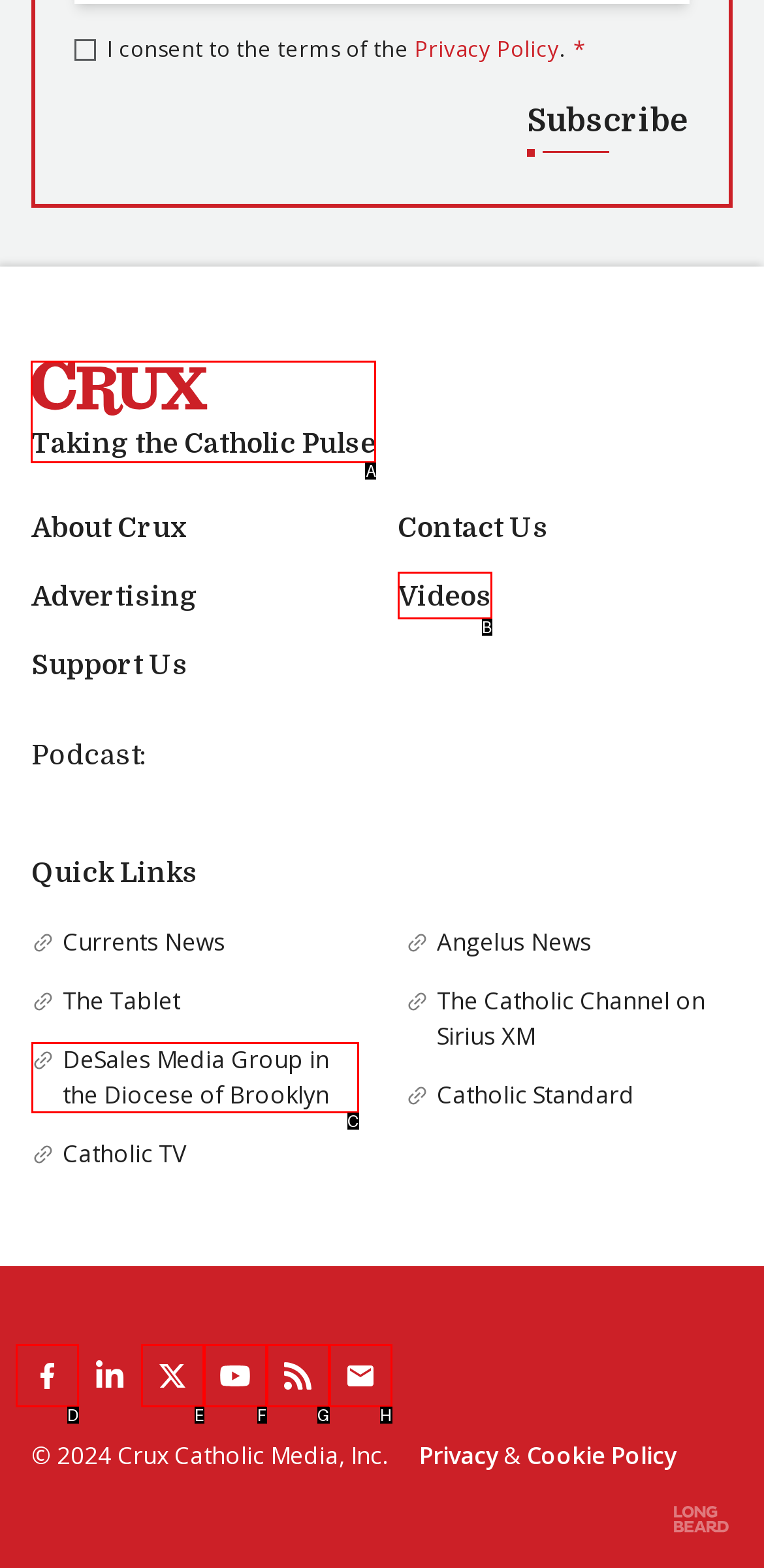Identify the appropriate choice to fulfill this task: Share on twitter
Respond with the letter corresponding to the correct option.

None